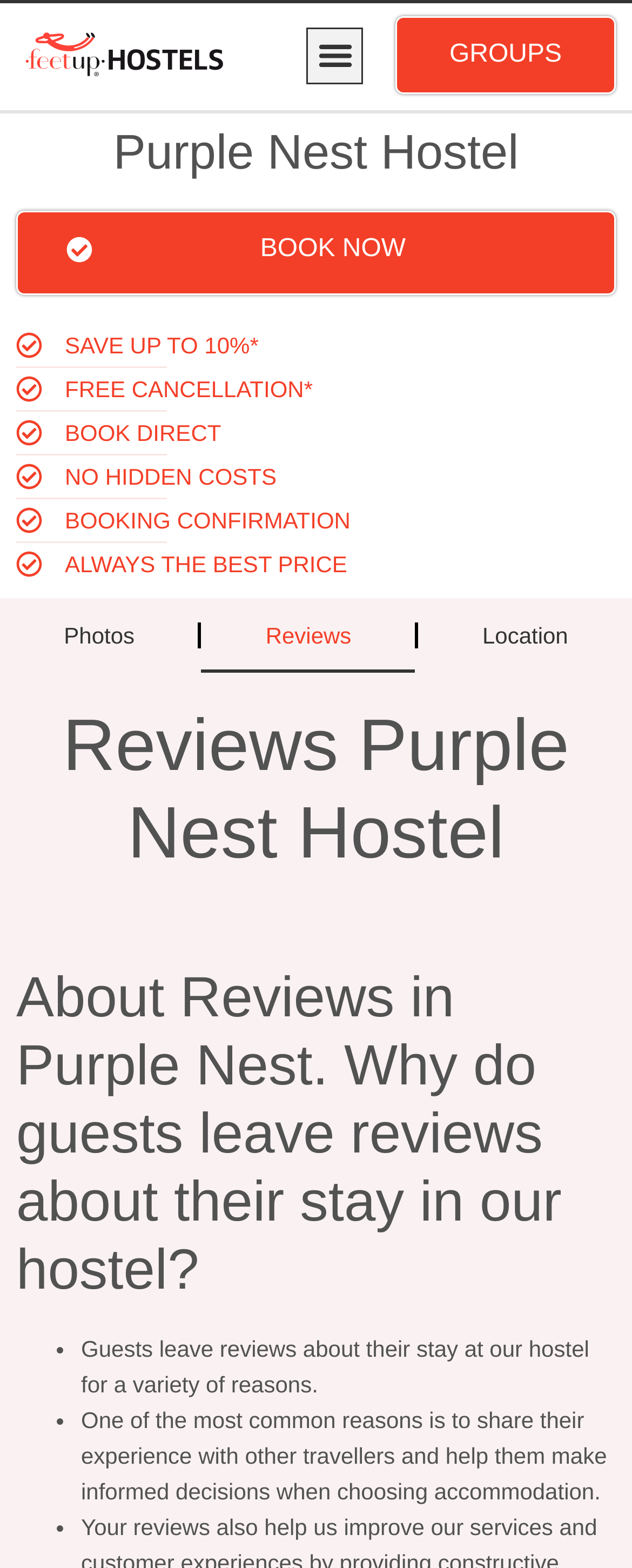What is the purpose of guest reviews?
Could you please answer the question thoroughly and with as much detail as possible?

I found the answer by reading the text 'One of the most common reasons is to share their experience with other travellers and help them make informed decisions when choosing accommodation.' which explains the purpose of guest reviews.